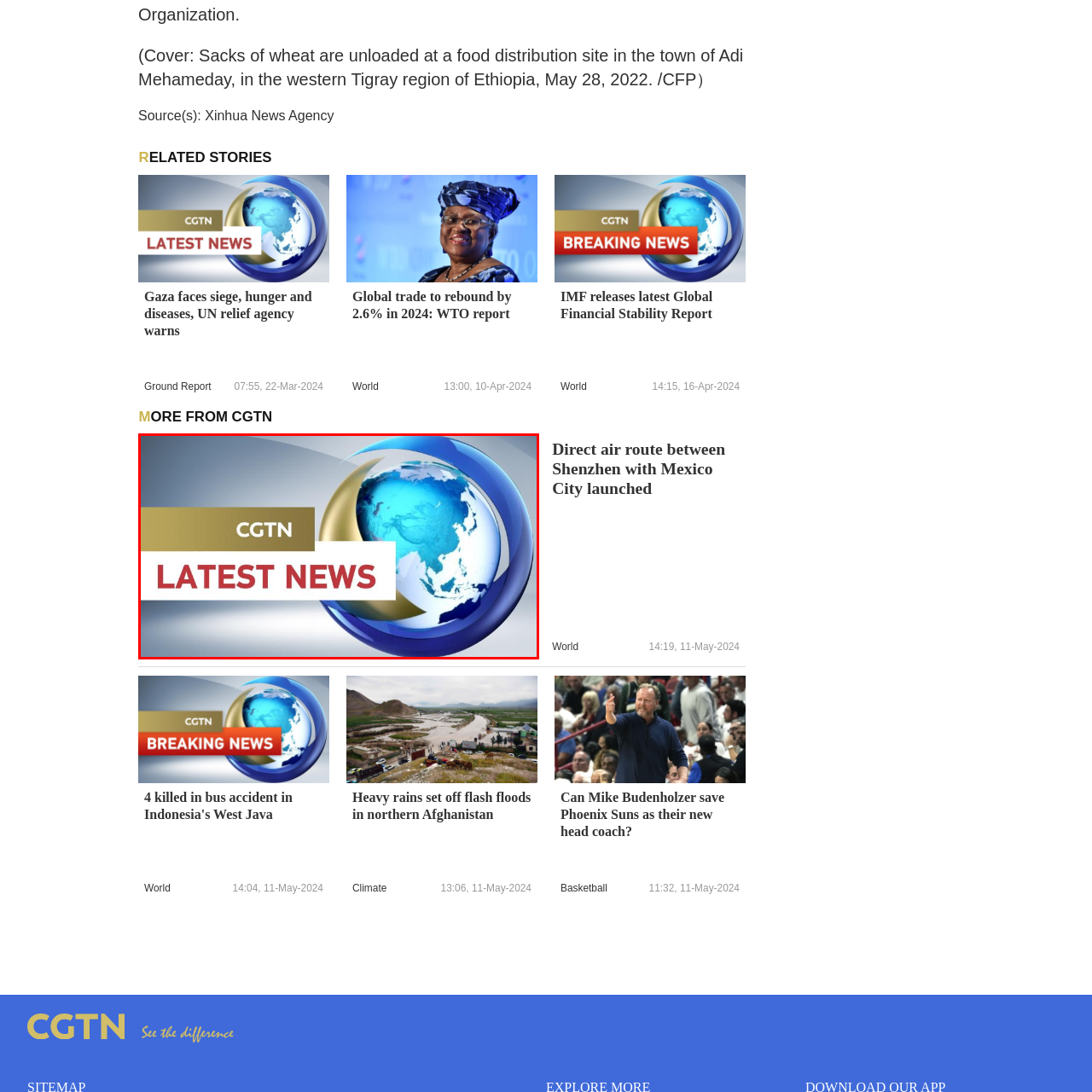Analyze the content inside the red-marked area, What is the purpose of the graphic? Answer using only one word or a concise phrase.

To convey timely news updates